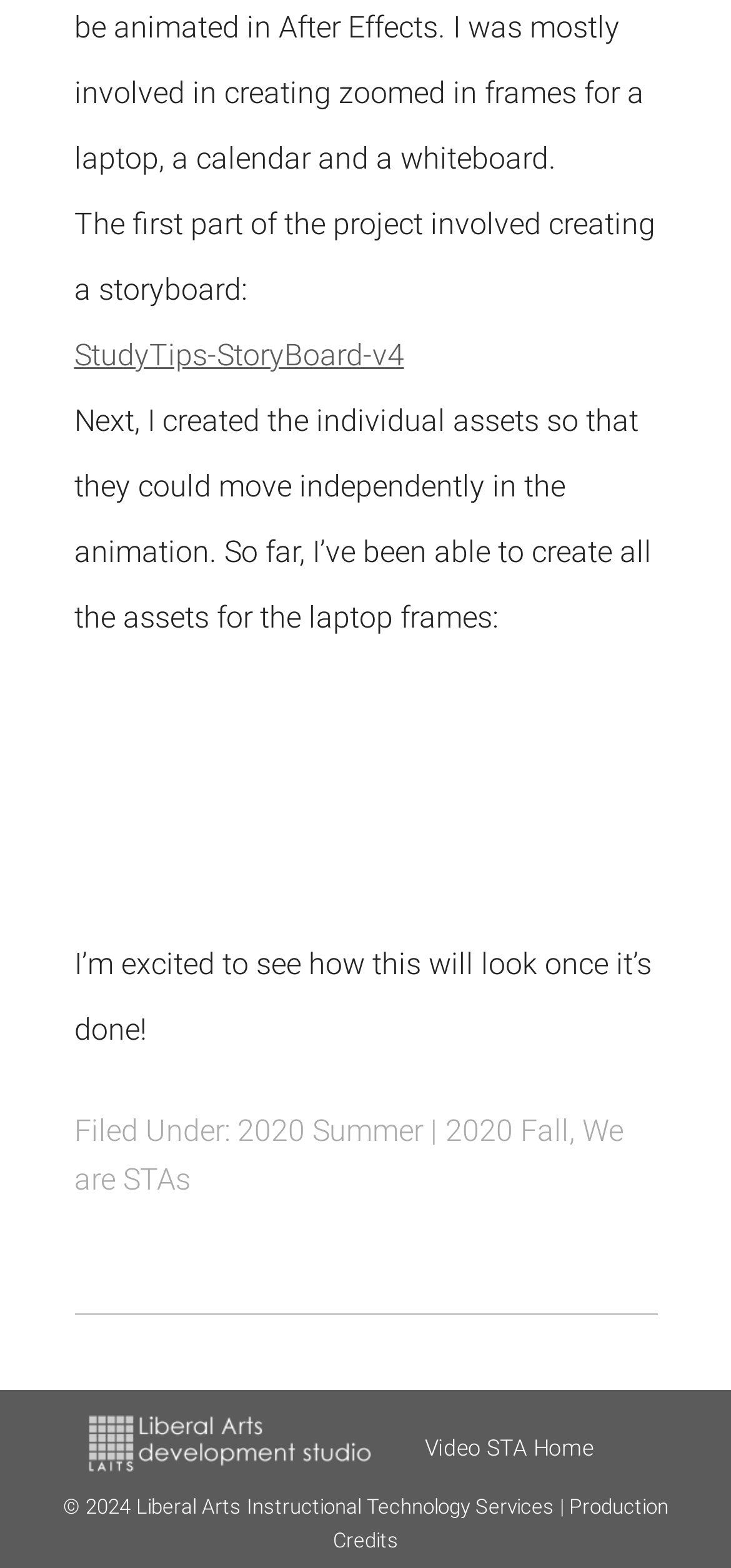What is the copyright year?
Provide a concise answer using a single word or phrase based on the image.

2024